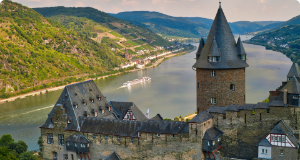Provide a single word or phrase to answer the given question: 
What is the purpose of the cruise ship in the image?

Tourism